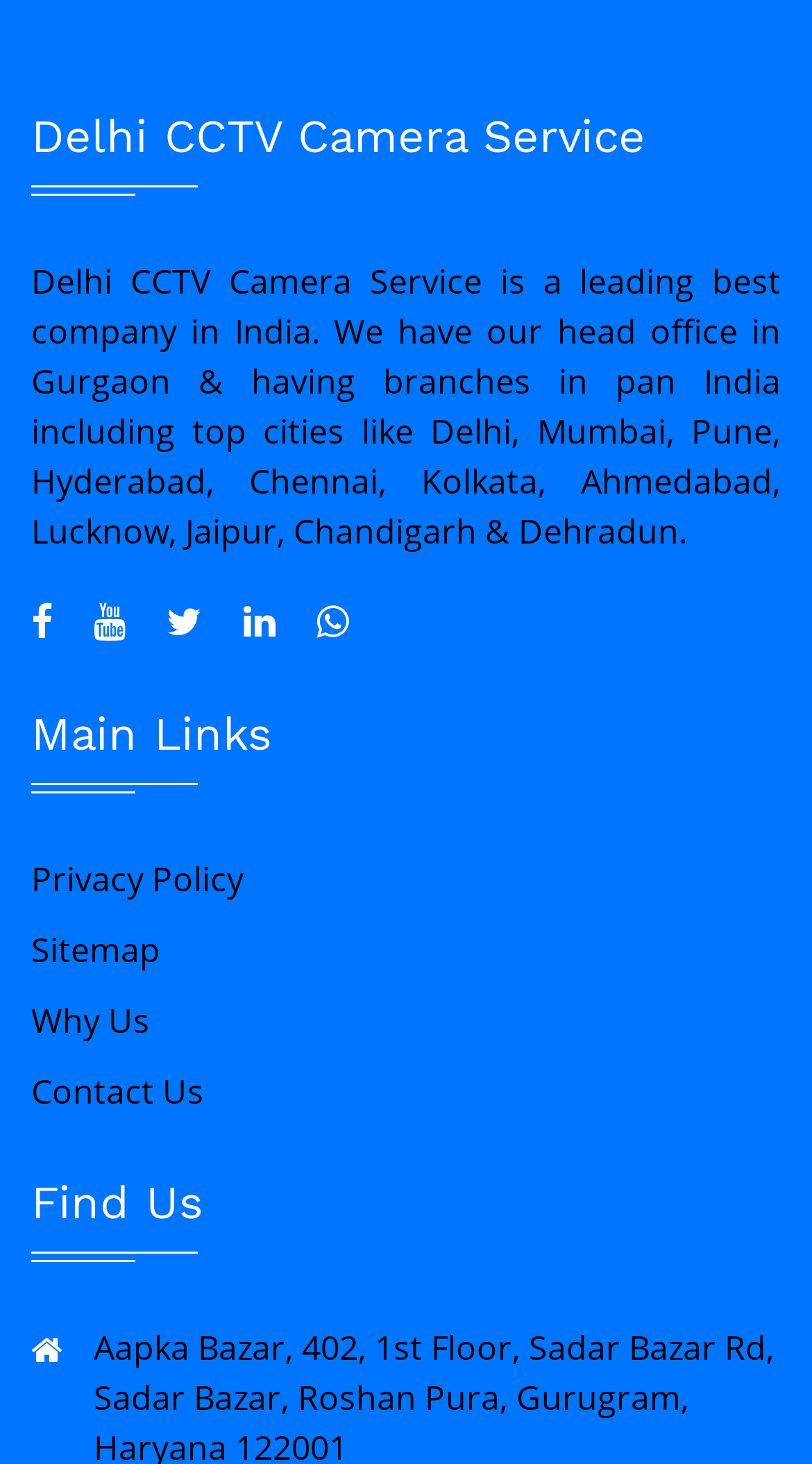Find the bounding box coordinates for the area that must be clicked to perform this action: "Click on Facebook".

[0.038, 0.407, 0.064, 0.441]